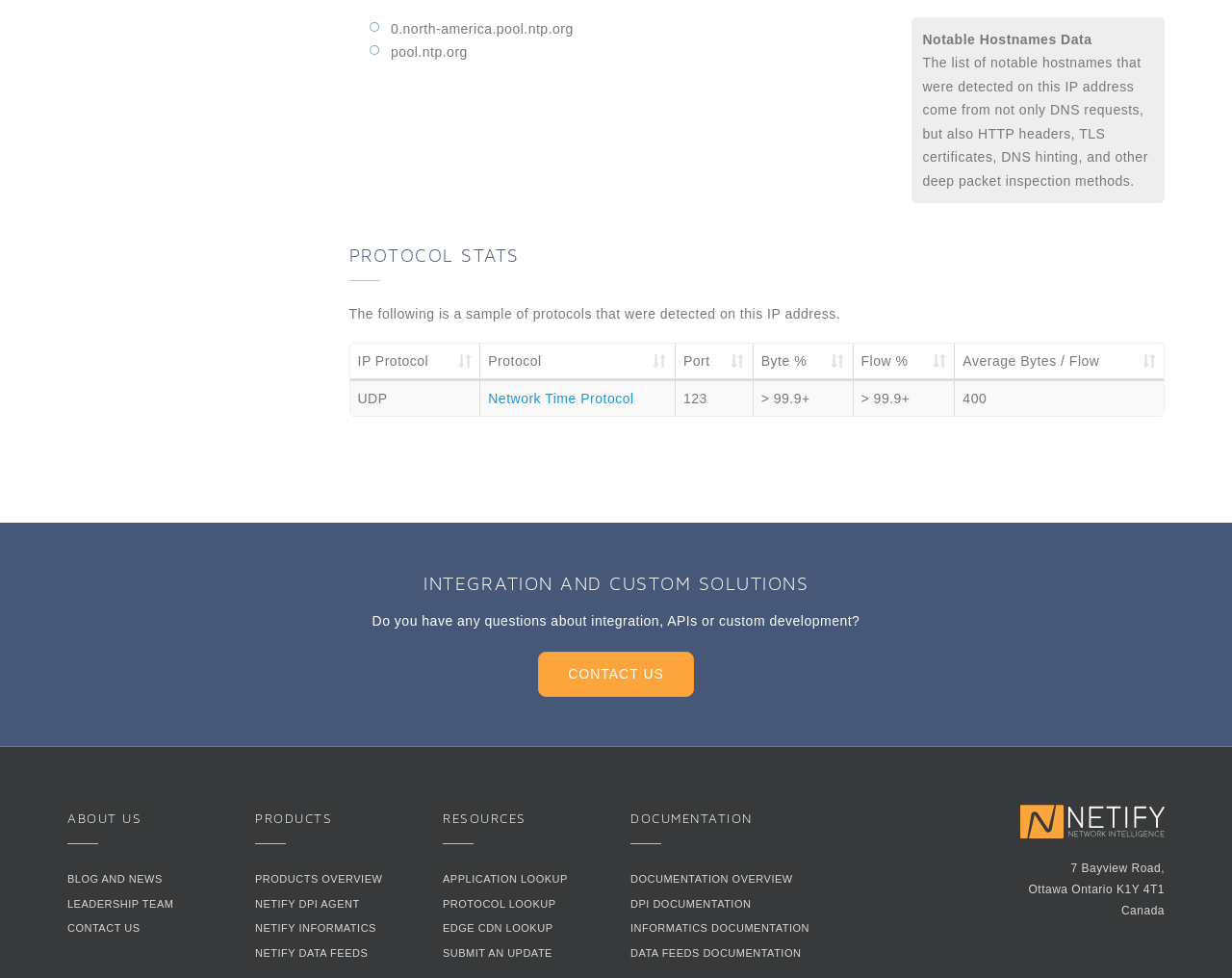What is the address of the company?
Answer the question with a thorough and detailed explanation.

I found the answer by looking at the static text elements at the bottom of the webpage, which provide the address of the company, including the street address, city, province, postal code, and country.